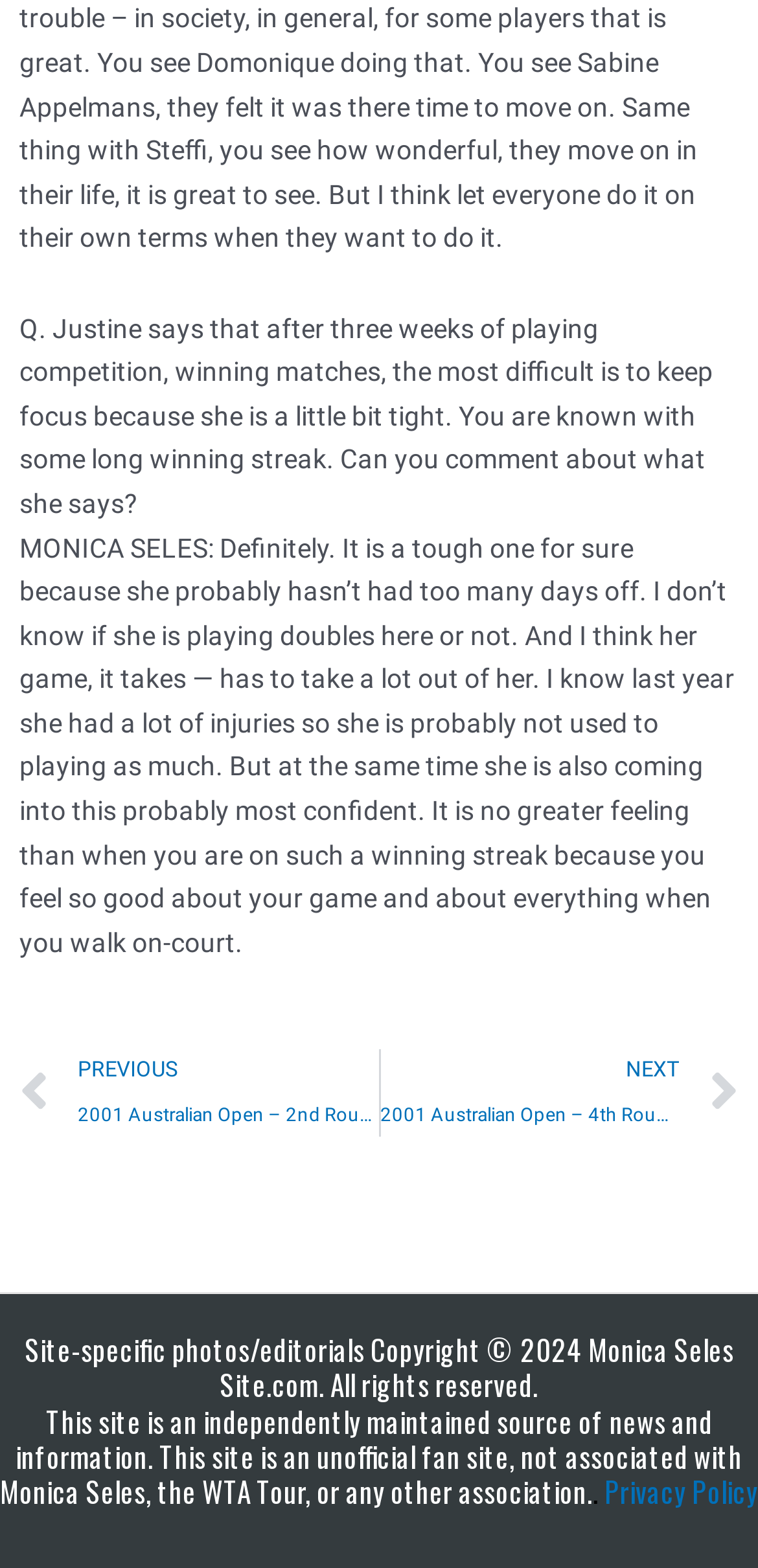What is the purpose of the 'Prev' and 'Next' links?
Please provide a single word or phrase as the answer based on the screenshot.

To navigate interviews